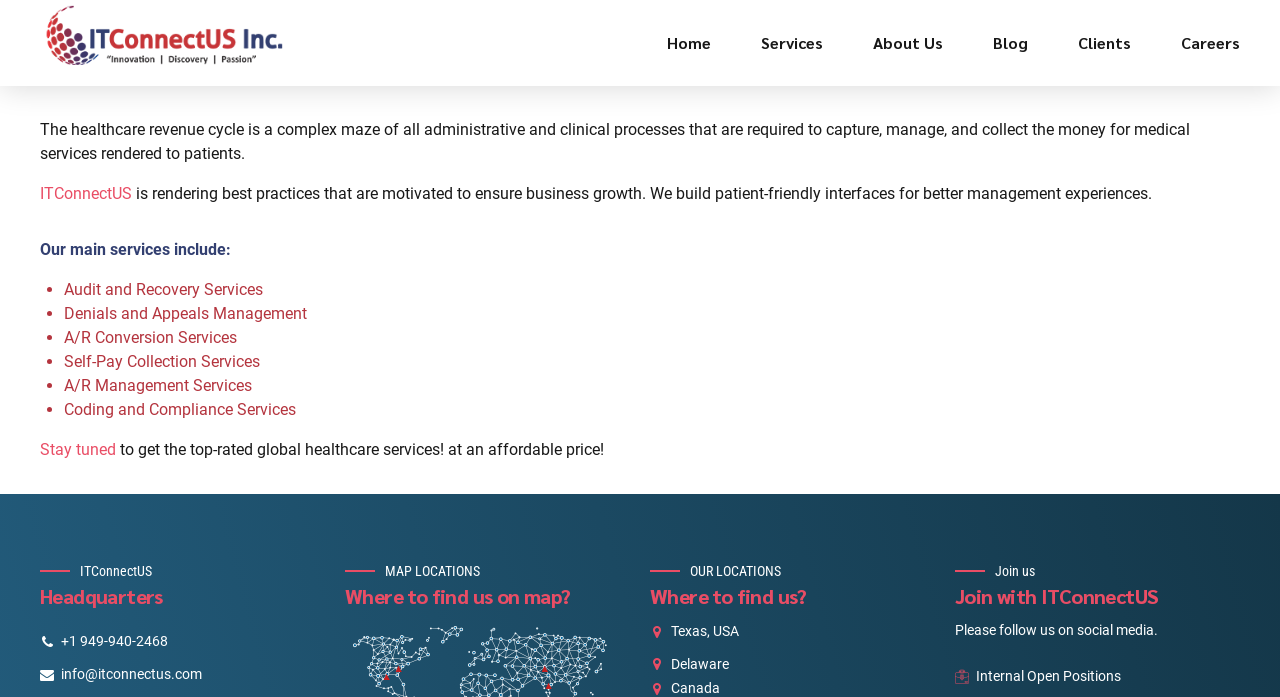Find the bounding box coordinates of the clickable element required to execute the following instruction: "Follow ITConnectUS on social media". Provide the coordinates as four float numbers between 0 and 1, i.e., [left, top, right, bottom].

[0.746, 0.893, 0.905, 0.916]